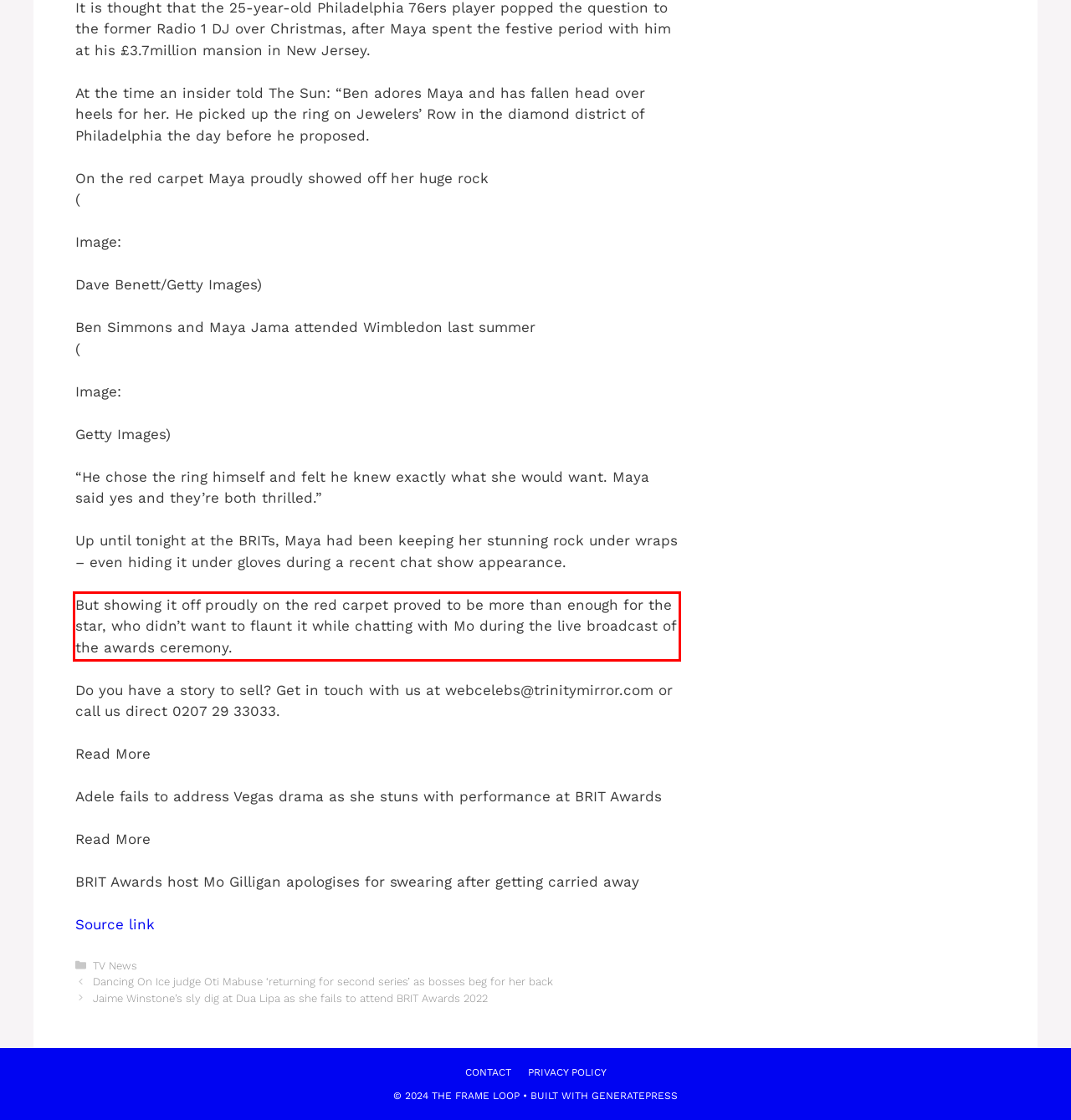Within the screenshot of a webpage, identify the red bounding box and perform OCR to capture the text content it contains.

But showing it off proudly on the red carpet proved to be more than enough for the star, who didn’t want to flaunt it while chatting with Mo during the live broadcast of the awards ceremony.